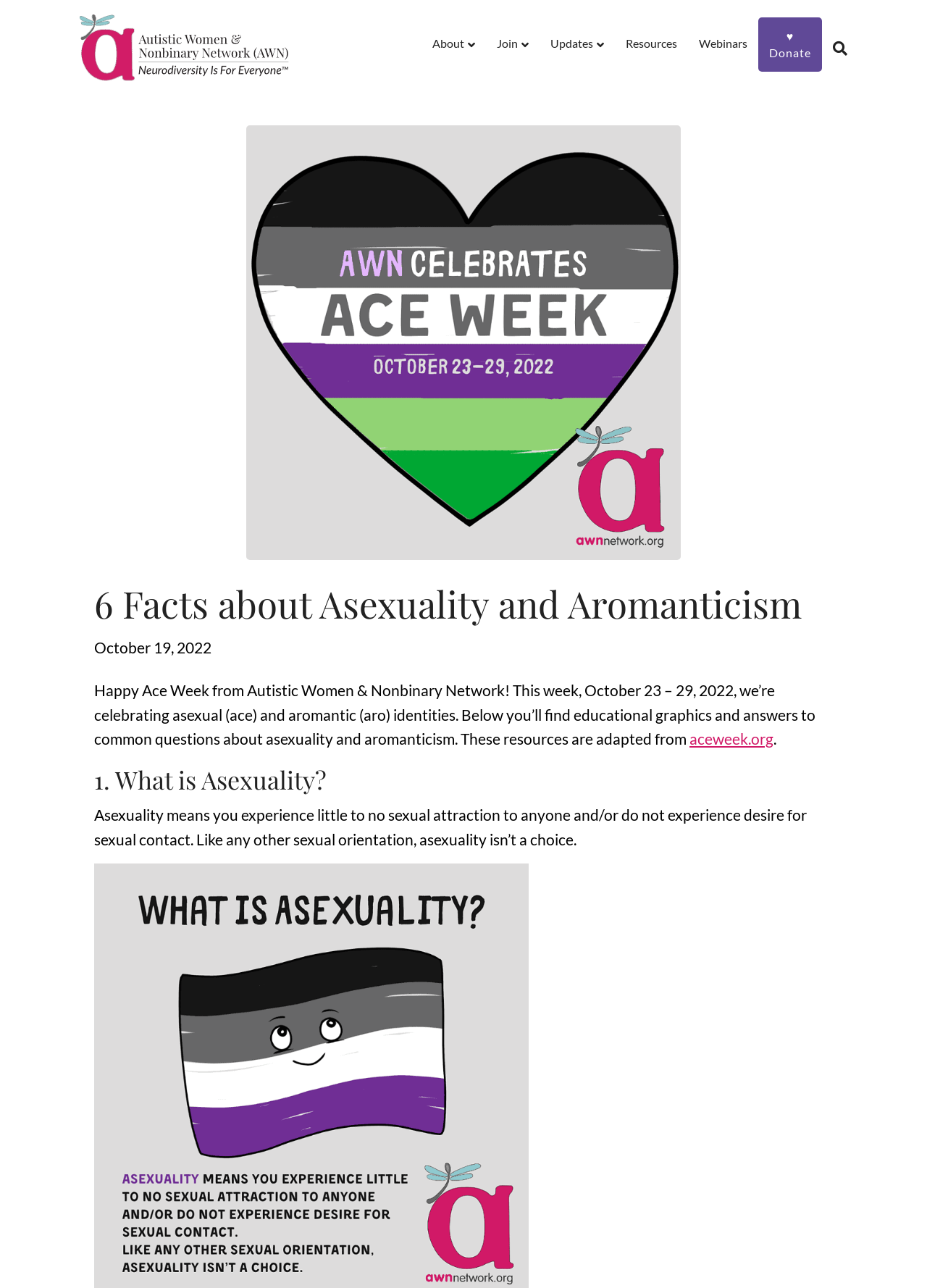What is the name of the organization celebrating Ace Week?
From the image, provide a succinct answer in one word or a short phrase.

Autistic Women & Nonbinary Network